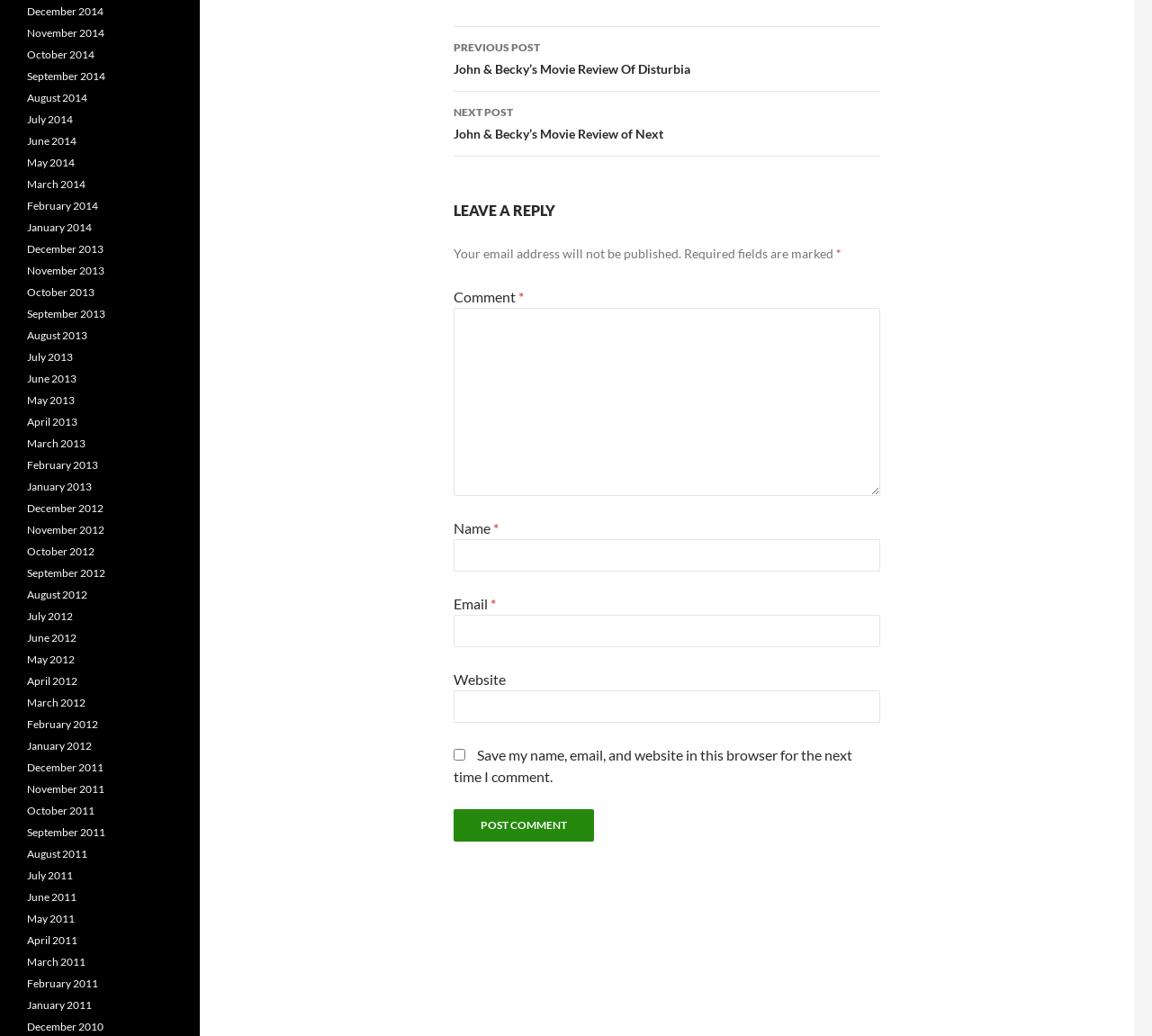Given the description of a UI element: "parent_node: Website name="url"", identify the bounding box coordinates of the matching element in the webpage screenshot.

[0.394, 0.666, 0.764, 0.698]